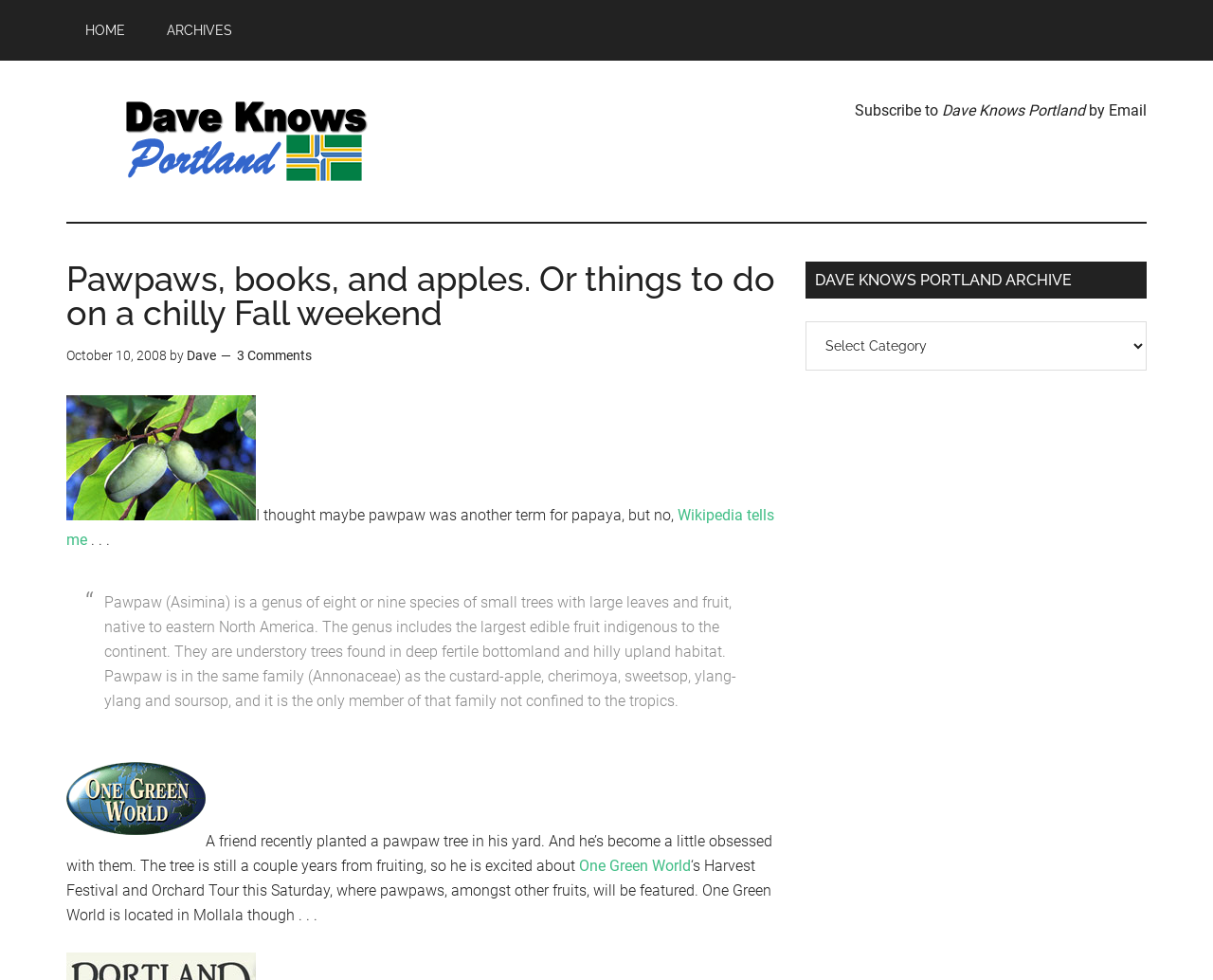What is the genus of the pawpaw tree?
Please provide an in-depth and detailed response to the question.

The genus of the pawpaw tree is mentioned in the blockquote text which states 'Pawpaw (Asimina) is a genus of eight or nine species of small trees with large leaves and fruit, native to eastern North America'.